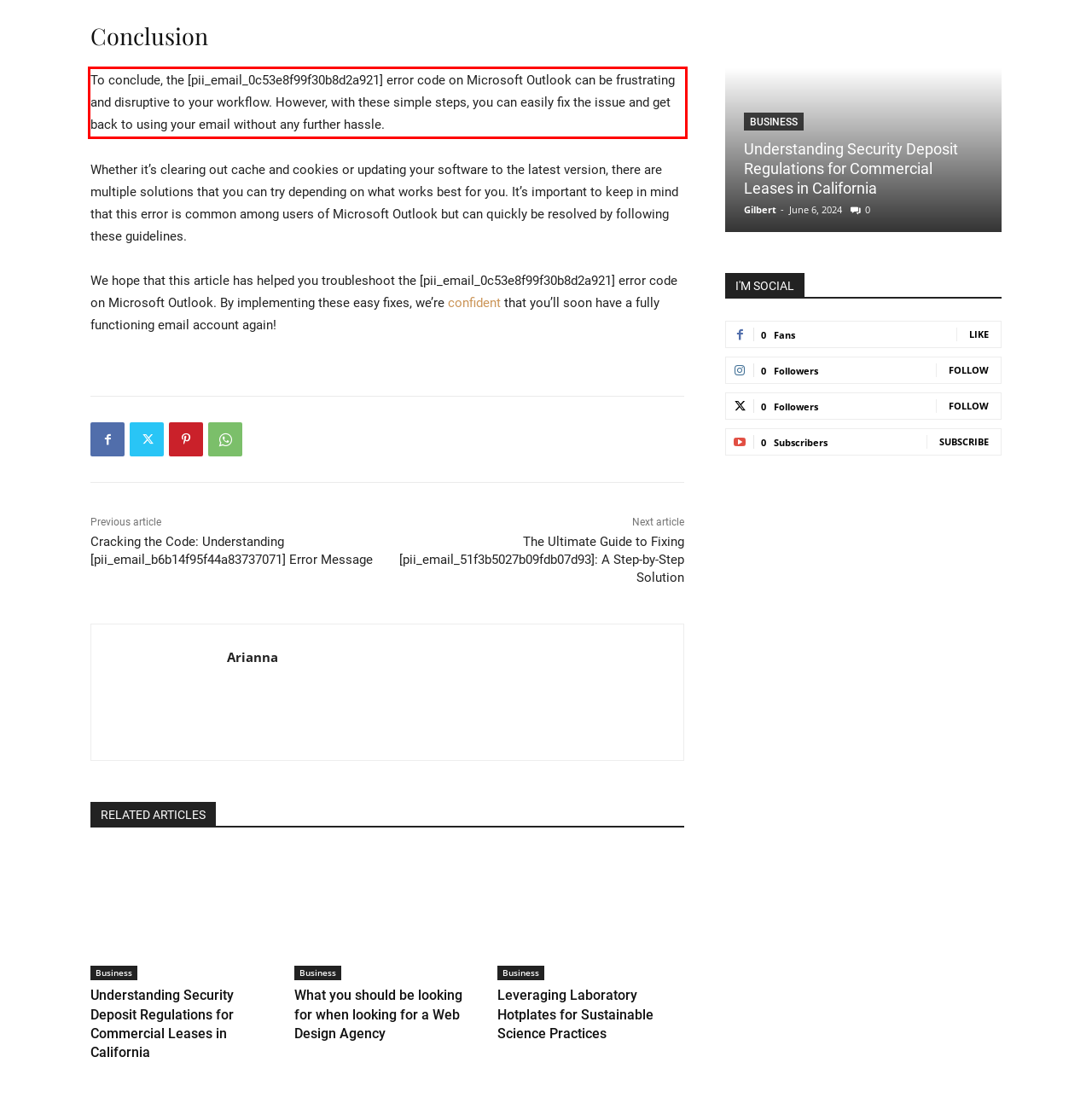You are given a webpage screenshot with a red bounding box around a UI element. Extract and generate the text inside this red bounding box.

To conclude, the [pii_email_0c53e8f99f30b8d2a921] error code on Microsoft Outlook can be frustrating and disruptive to your workflow. However, with these simple steps, you can easily fix the issue and get back to using your email without any further hassle.